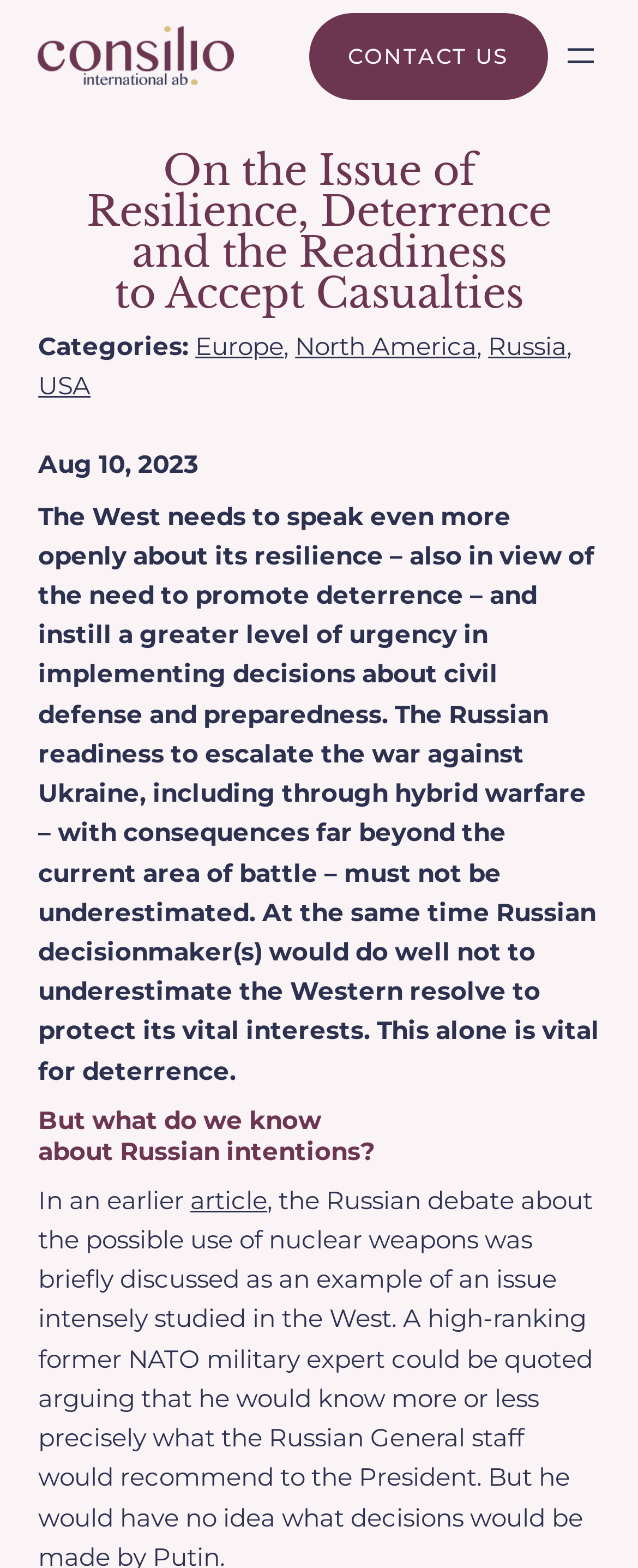Please determine the bounding box coordinates for the UI element described as: "aria-label="Open menu"".

[0.878, 0.023, 0.94, 0.048]